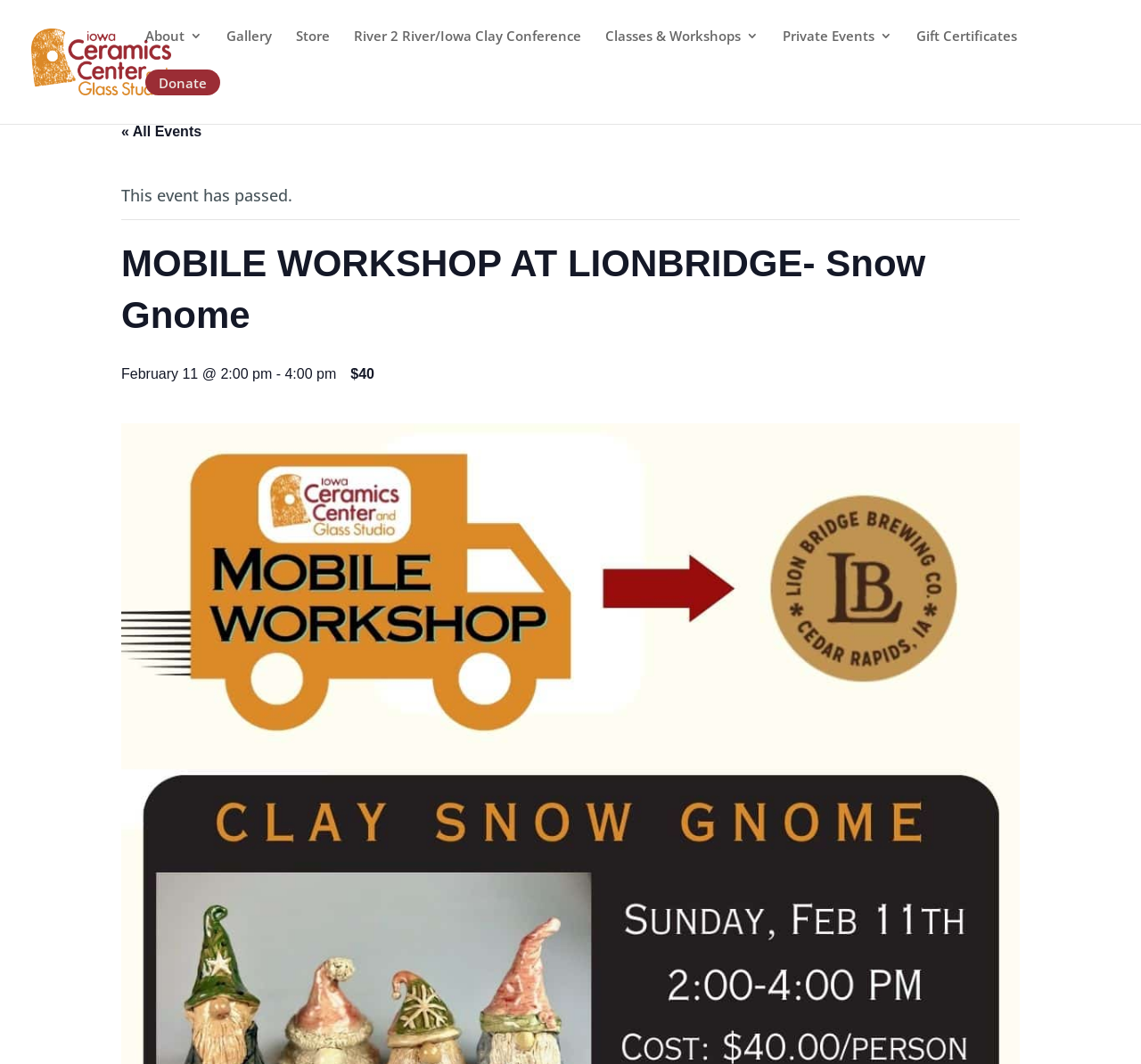Locate the bounding box coordinates of the area that needs to be clicked to fulfill the following instruction: "Click the 'Iowa Ceramics Center and Glass Studio' link". The coordinates should be in the format of four float numbers between 0 and 1, namely [left, top, right, bottom].

[0.027, 0.046, 0.15, 0.066]